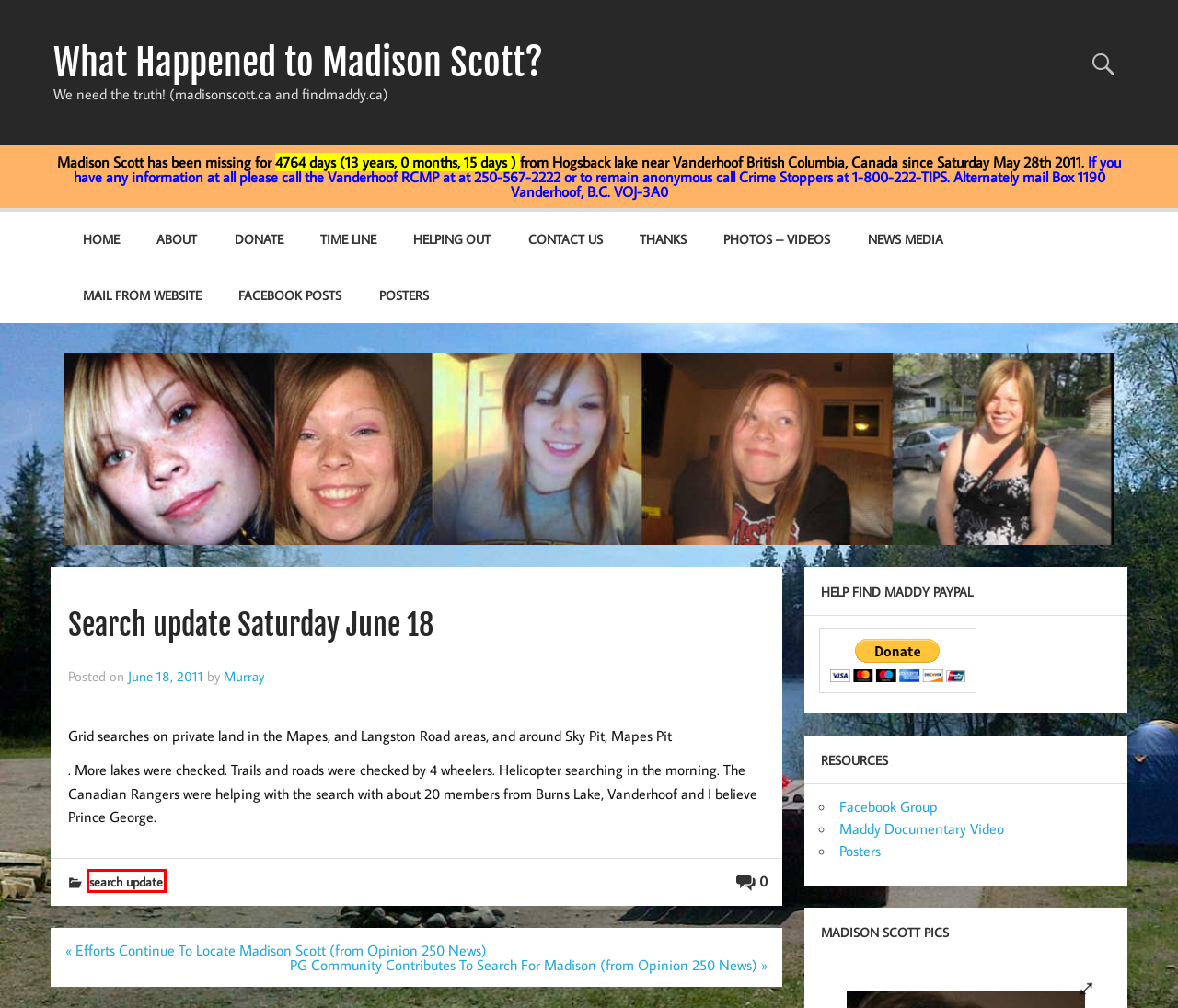Examine the screenshot of a webpage with a red rectangle bounding box. Select the most accurate webpage description that matches the new webpage after clicking the element within the bounding box. Here are the candidates:
A. Contact Us – What Happened to Madison Scott?
B. Helping Out – What Happened to Madison Scott?
C. News Media – What Happened to Madison Scott?
D. The Vanishing of Madison Scott (Video documentary) – What Happened to Madison Scott?
E. search update – What Happened to Madison Scott?
F. Murray – What Happened to Madison Scott?
G. Posters – What Happened to Madison Scott?
H. Donate – What Happened to Madison Scott?

E